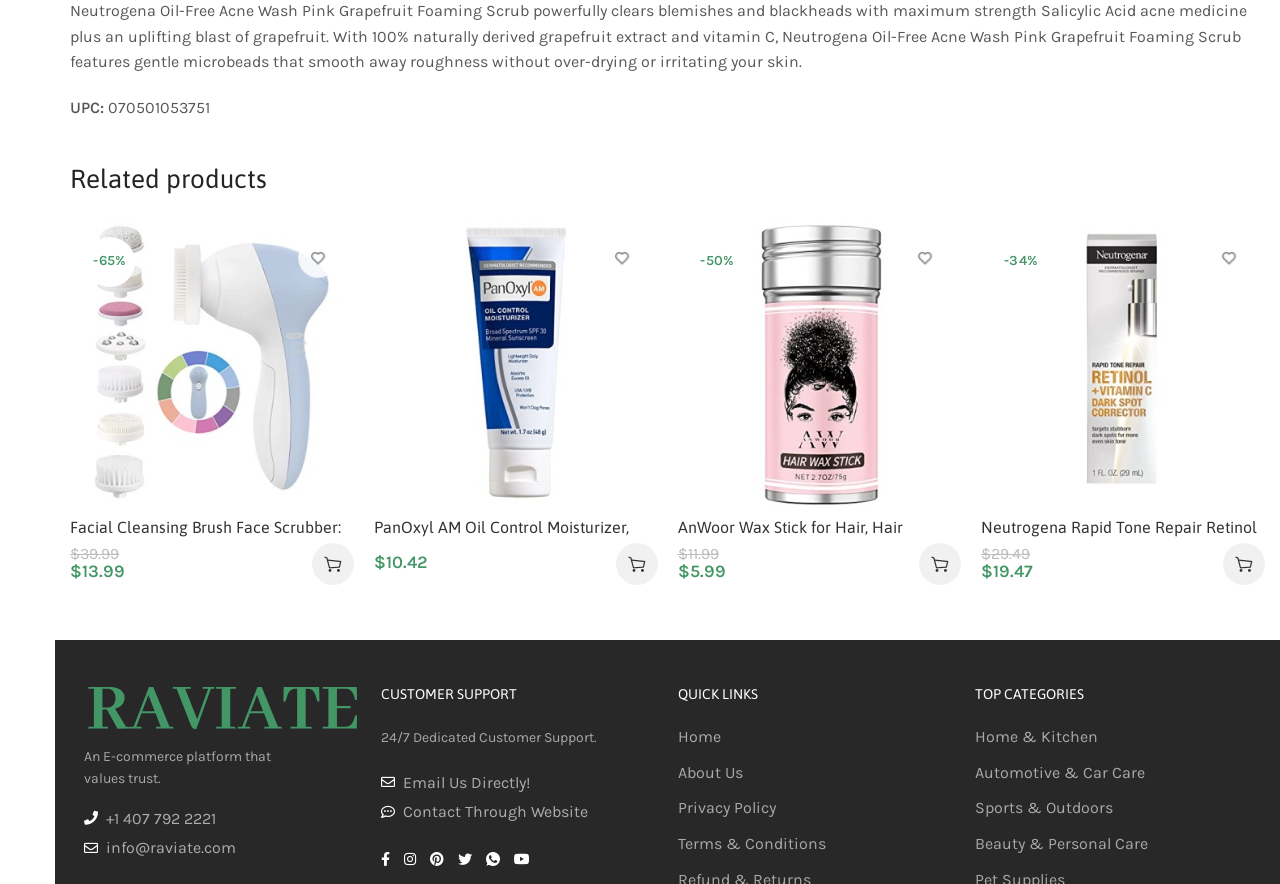Extract the bounding box coordinates for the HTML element that matches this description: "parent_node: Add to wishlist". The coordinates should be four float numbers between 0 and 1, i.e., [left, top, right, bottom].

[0.292, 0.251, 0.514, 0.572]